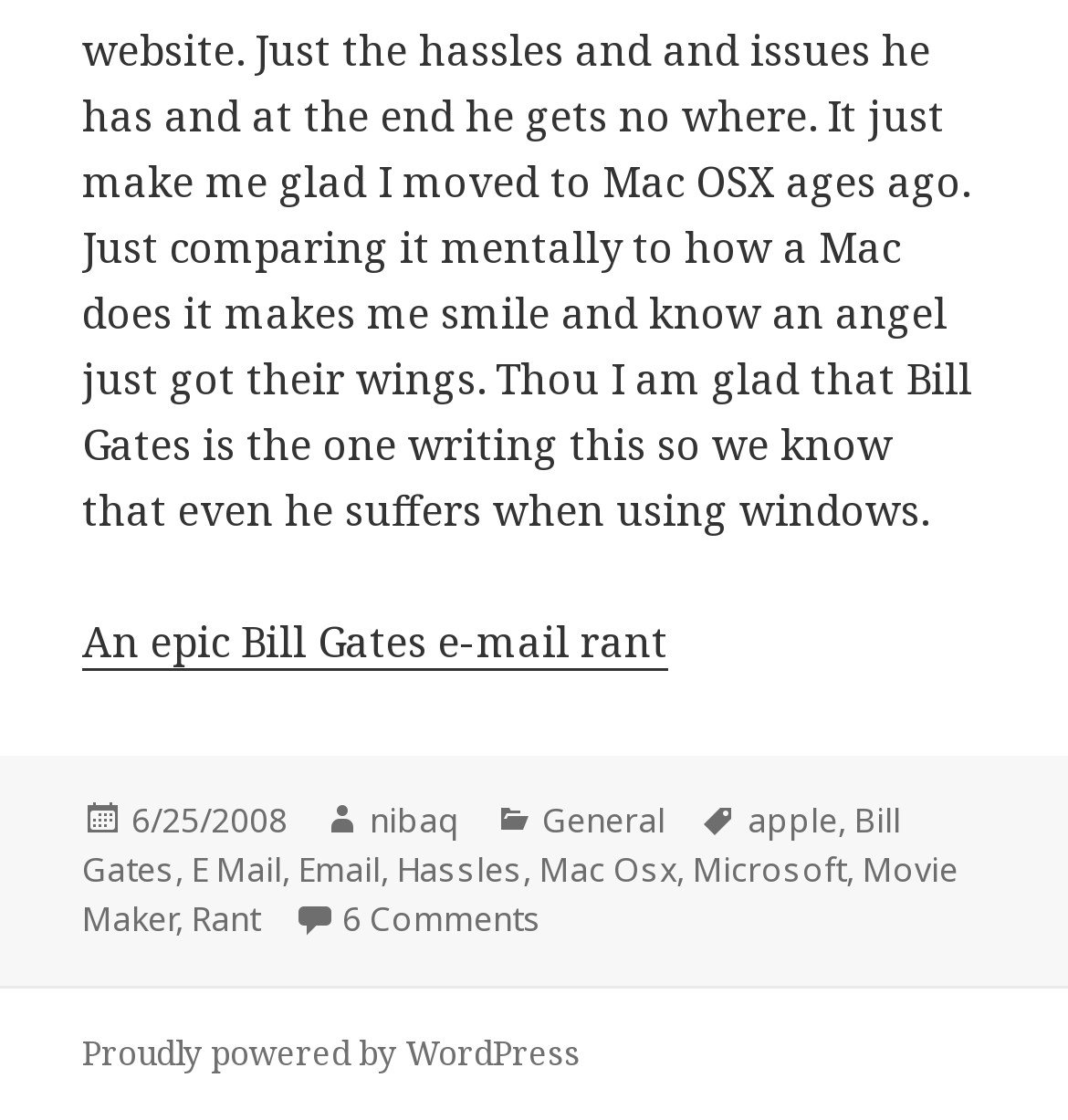Given the element description: "Movie Maker", predict the bounding box coordinates of this UI element. The coordinates must be four float numbers between 0 and 1, given as [left, top, right, bottom].

[0.077, 0.755, 0.897, 0.843]